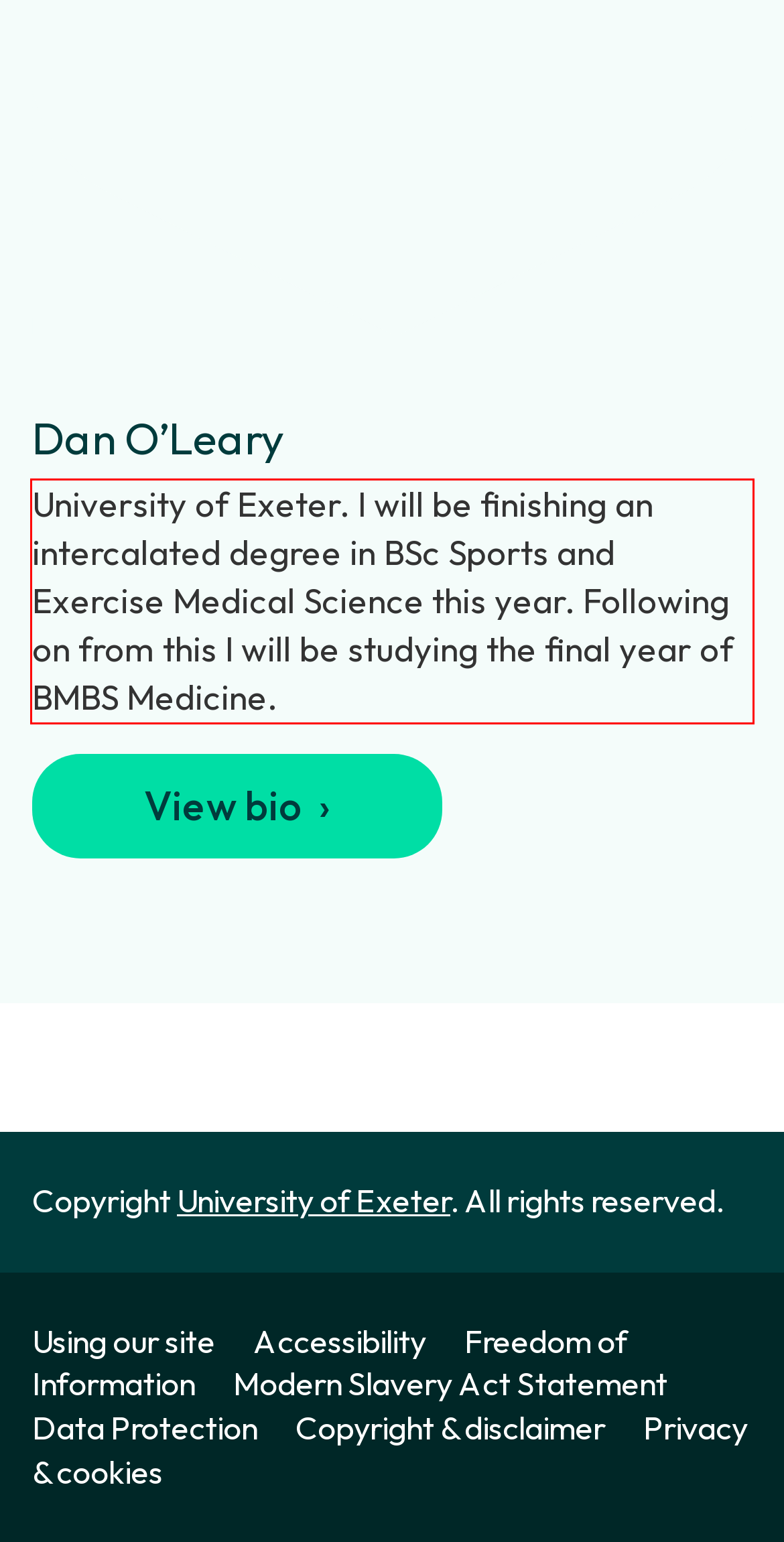Please analyze the screenshot of a webpage and extract the text content within the red bounding box using OCR.

University of Exeter. I will be finishing an intercalated degree in BSc Sports and Exercise Medical Science this year. Following on from this I will be studying the final year of BMBS Medicine.